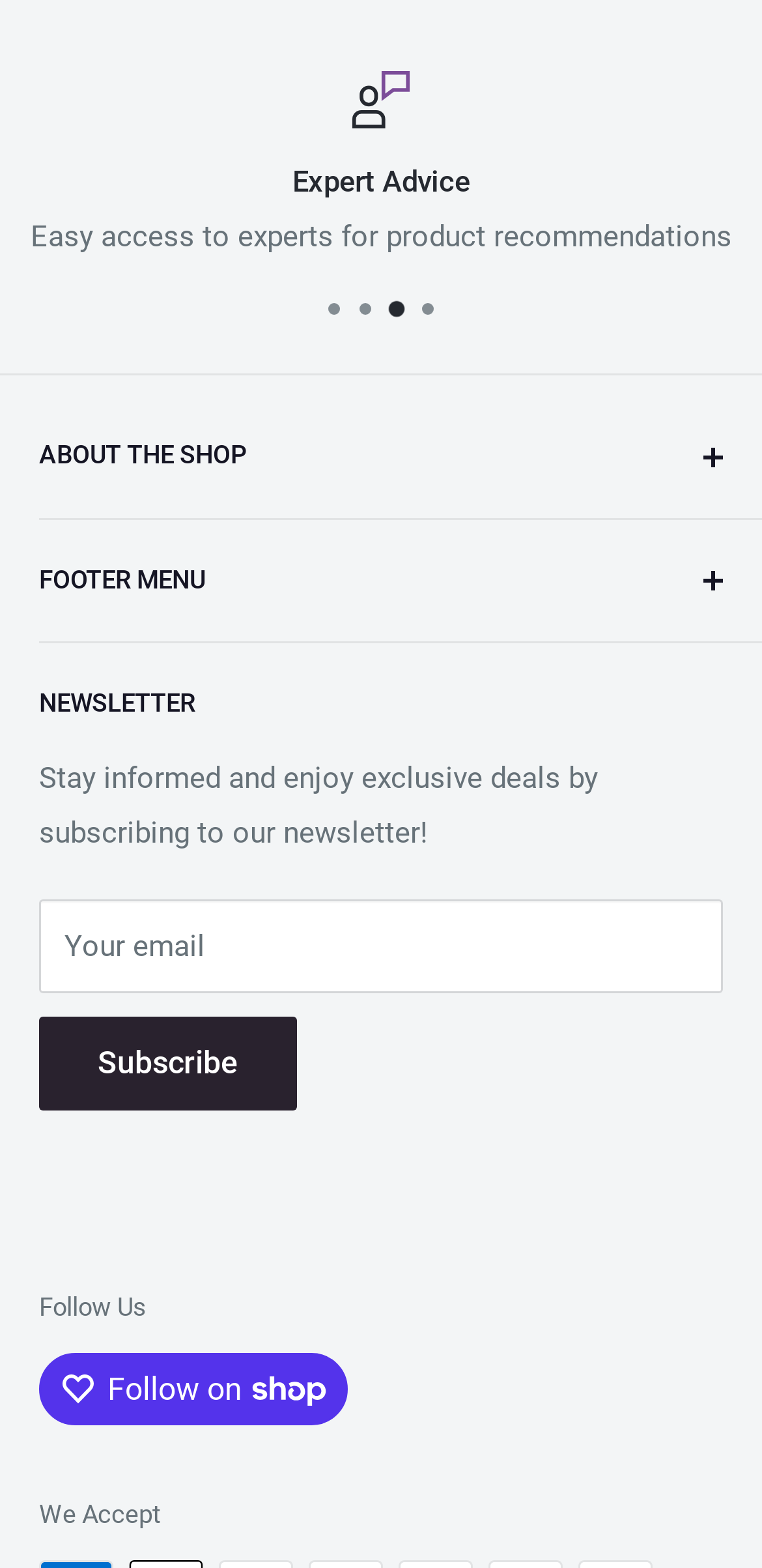Provide your answer to the question using just one word or phrase: What types of links are available in the footer?

Various links